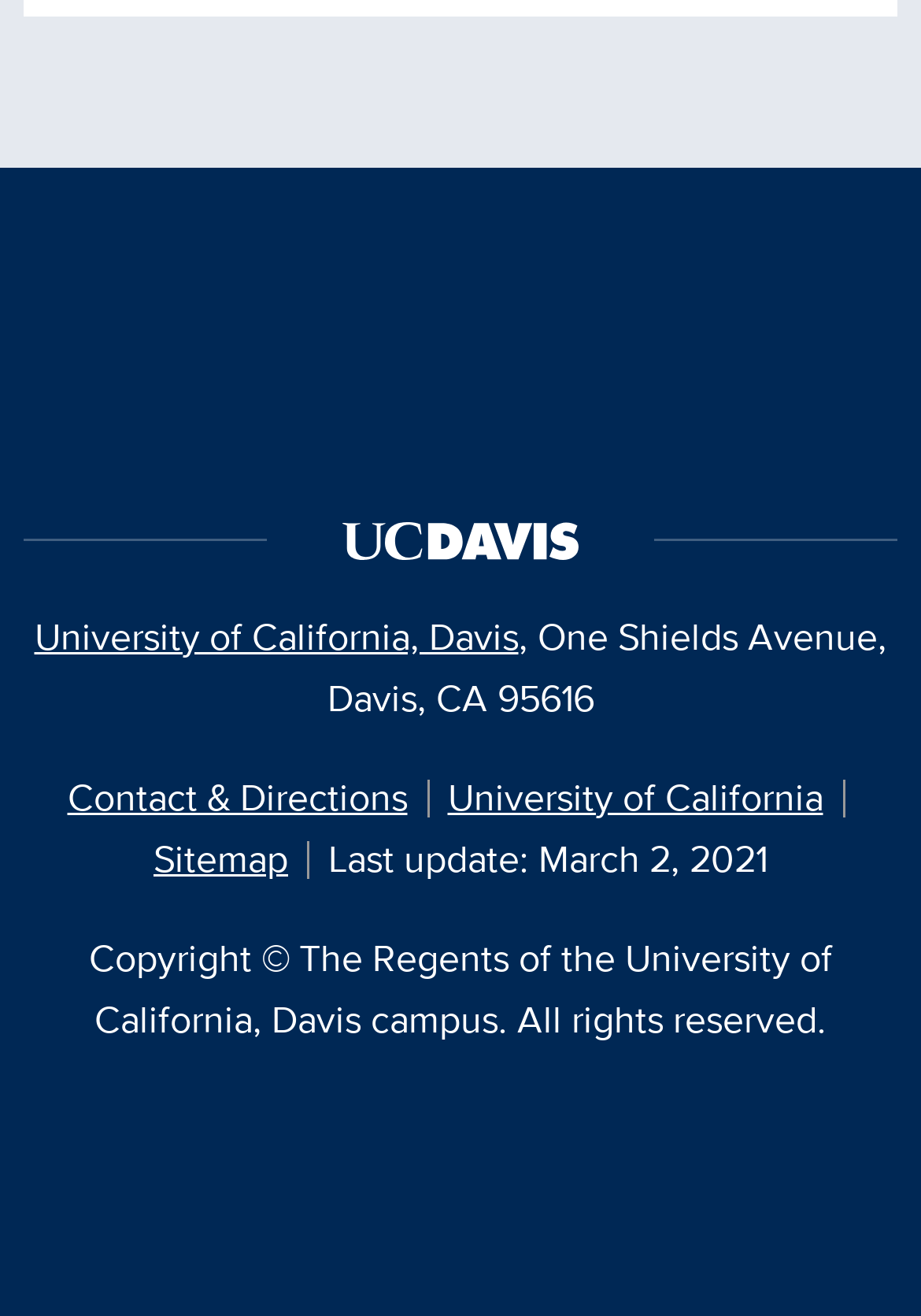Analyze the image and answer the question with as much detail as possible: 
What is the address of the university?

I found the answer by looking at the StaticText element with the address information, which is located near the top of the page, indicating that it is the address of the university.